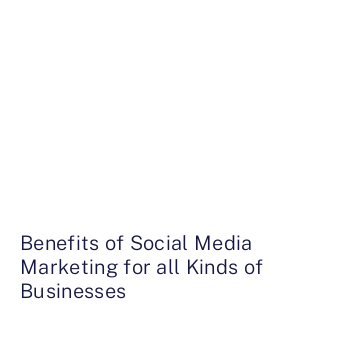Provide a comprehensive description of the image.

The image features the title "Benefits of Social Media Marketing for all Kinds of Businesses," prominently displayed in a clean and modern font. This title indicates an article that presumably discusses the various advantages that social media marketing can offer to different types of businesses. The title is set against a minimalist background, emphasizing clarity and focus on the topic. This suggests that the content is geared towards readers interested in understanding how social media can enhance their marketing strategies and drive business success.